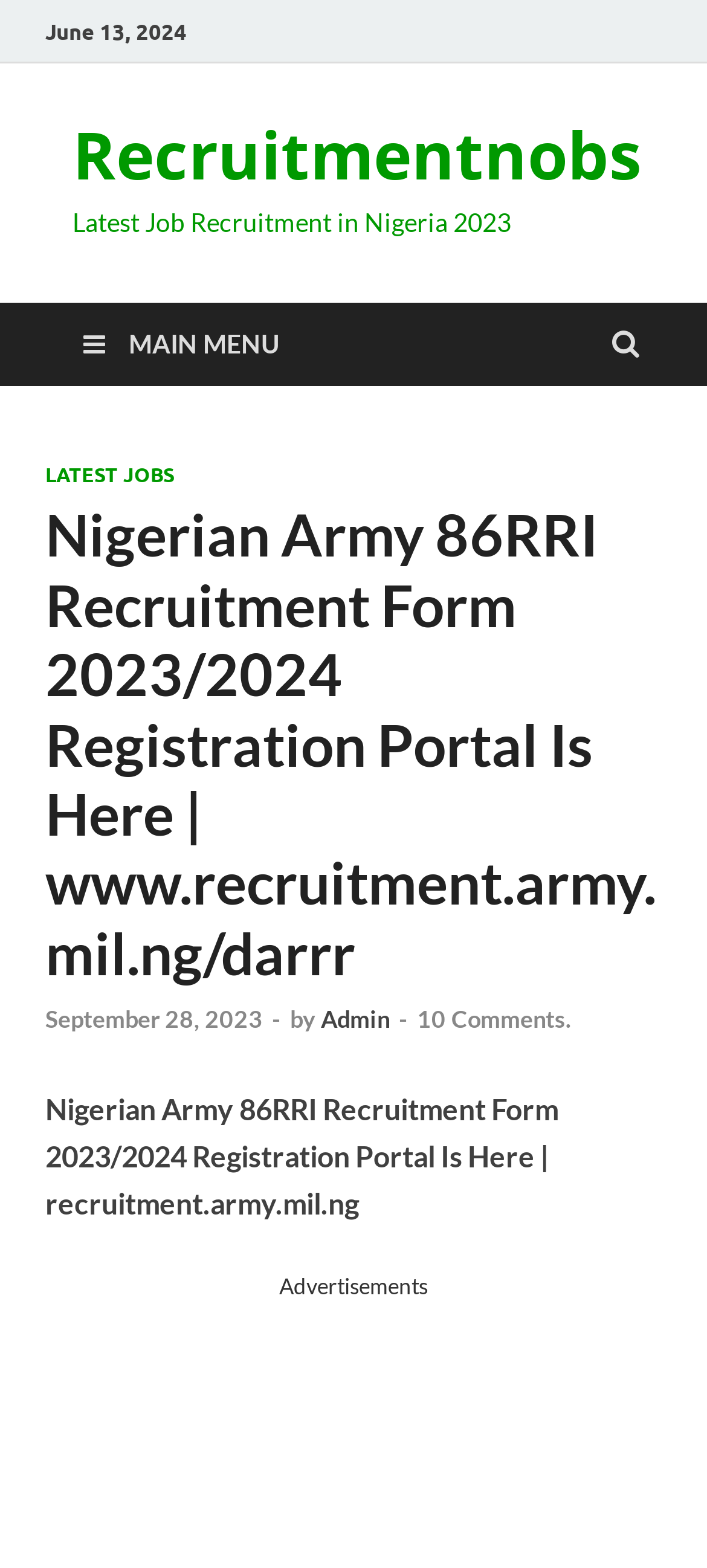Identify the bounding box coordinates for the UI element mentioned here: "Recruitmentnobs". Provide the coordinates as four float values between 0 and 1, i.e., [left, top, right, bottom].

[0.103, 0.071, 0.908, 0.127]